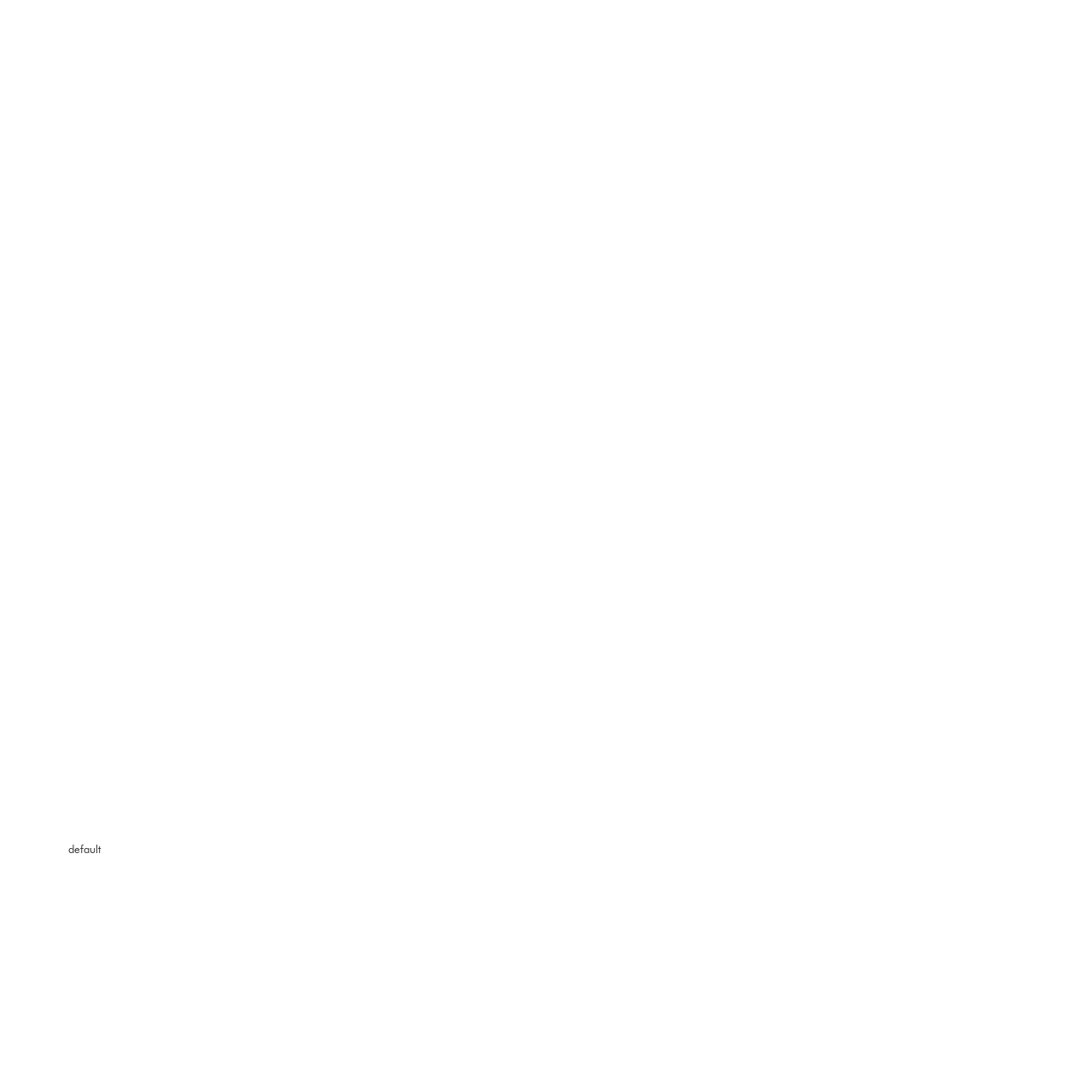Direct your attention to the image enclosed by the red boundary, What is the design style of the illustration? 
Answer concisely using a single word or phrase.

Minimalist